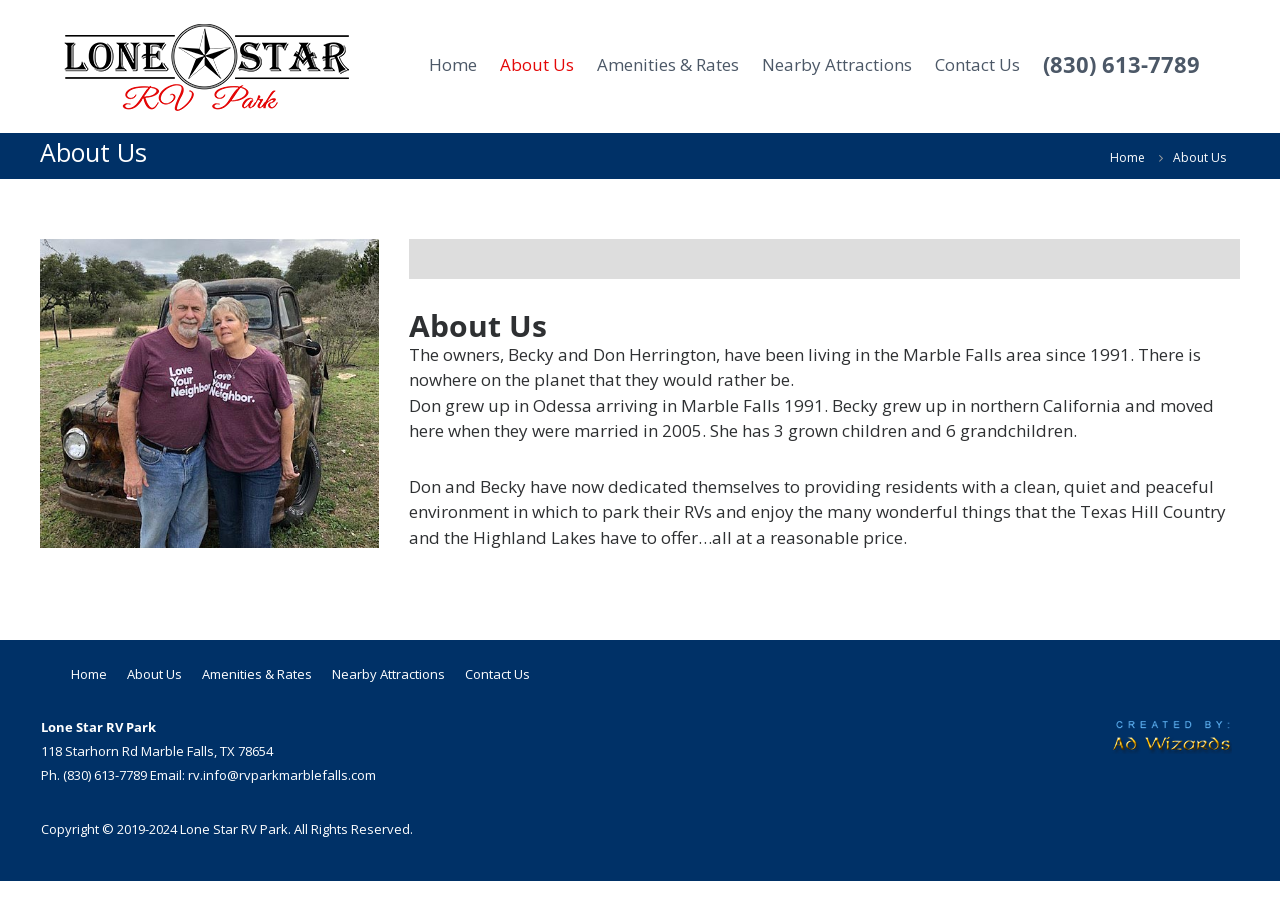Produce an elaborate caption capturing the essence of the webpage.

The webpage is about Lone Star RV Park, a recreational vehicle park located in Marble Falls, Texas. At the top left corner, there is a logo image with a link to the park's homepage. Next to the logo, the text "Marble Falls, TX" is displayed. 

A navigation menu is situated at the top center of the page, featuring links to different sections of the website, including "Home", "About Us", "Amenities & Rates", "Nearby Attractions", and "Contact Us". The phone number "(830) 613-7789" is also provided as a link.

Below the navigation menu, a heading "About Us" is displayed, followed by a large image that takes up about a quarter of the page. 

The main content of the page is divided into sections, with a table layout containing three paragraphs of text that describe the owners of the RV park, Becky and Don Herrington, and their background. The text explains how they have been living in the Marble Falls area since 1991 and have dedicated themselves to providing a clean, quiet, and peaceful environment for RV residents.

At the bottom of the page, there is a footer section that contains a duplicate navigation menu, the park's name and address, contact information, and a copyright notice. Additionally, there is a link to "Ad Wizards" with an accompanying image at the bottom right corner of the page.